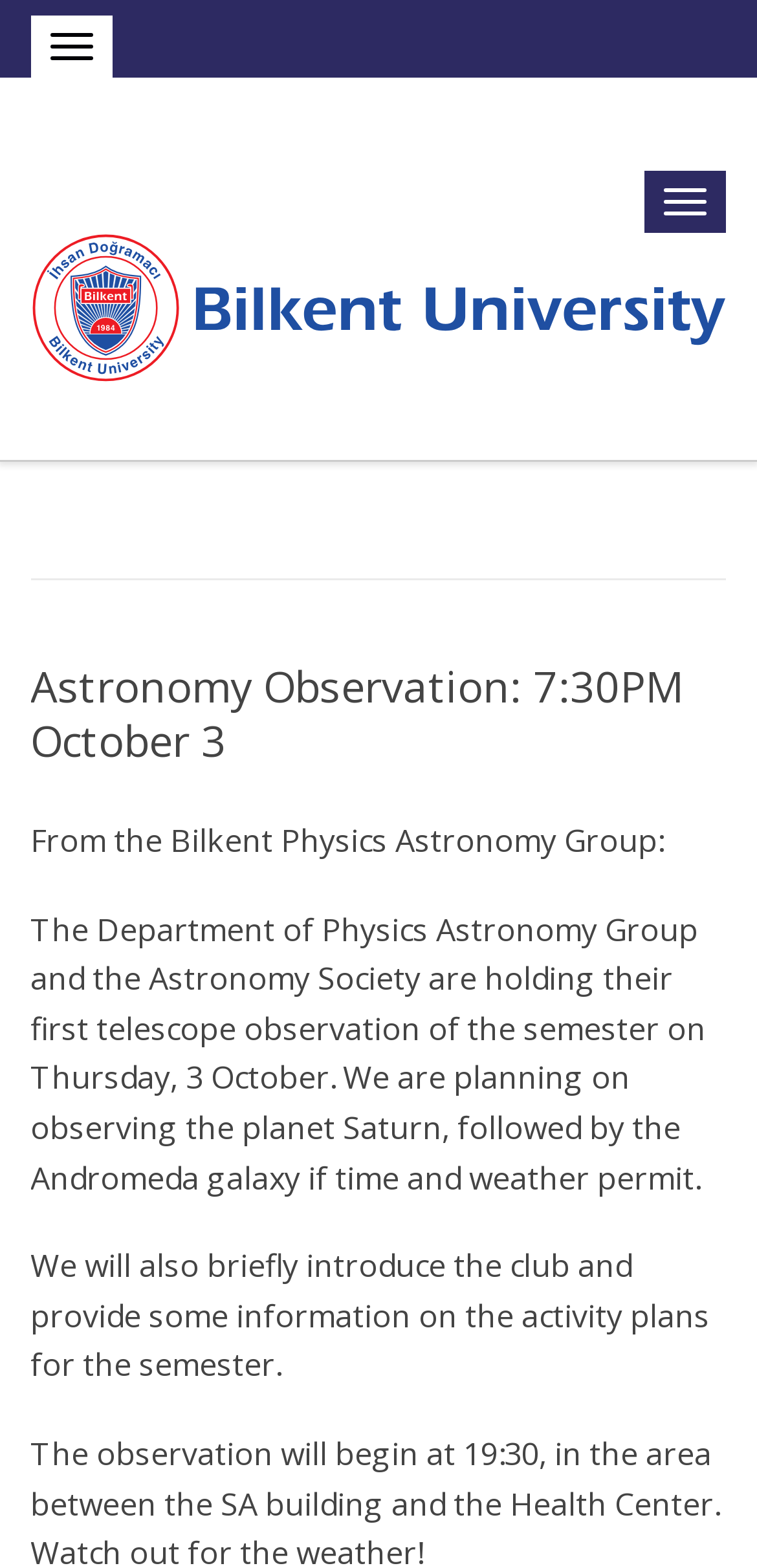What is the purpose of the event besides observation?
Using the information from the image, give a concise answer in one word or a short phrase.

Introduce the club